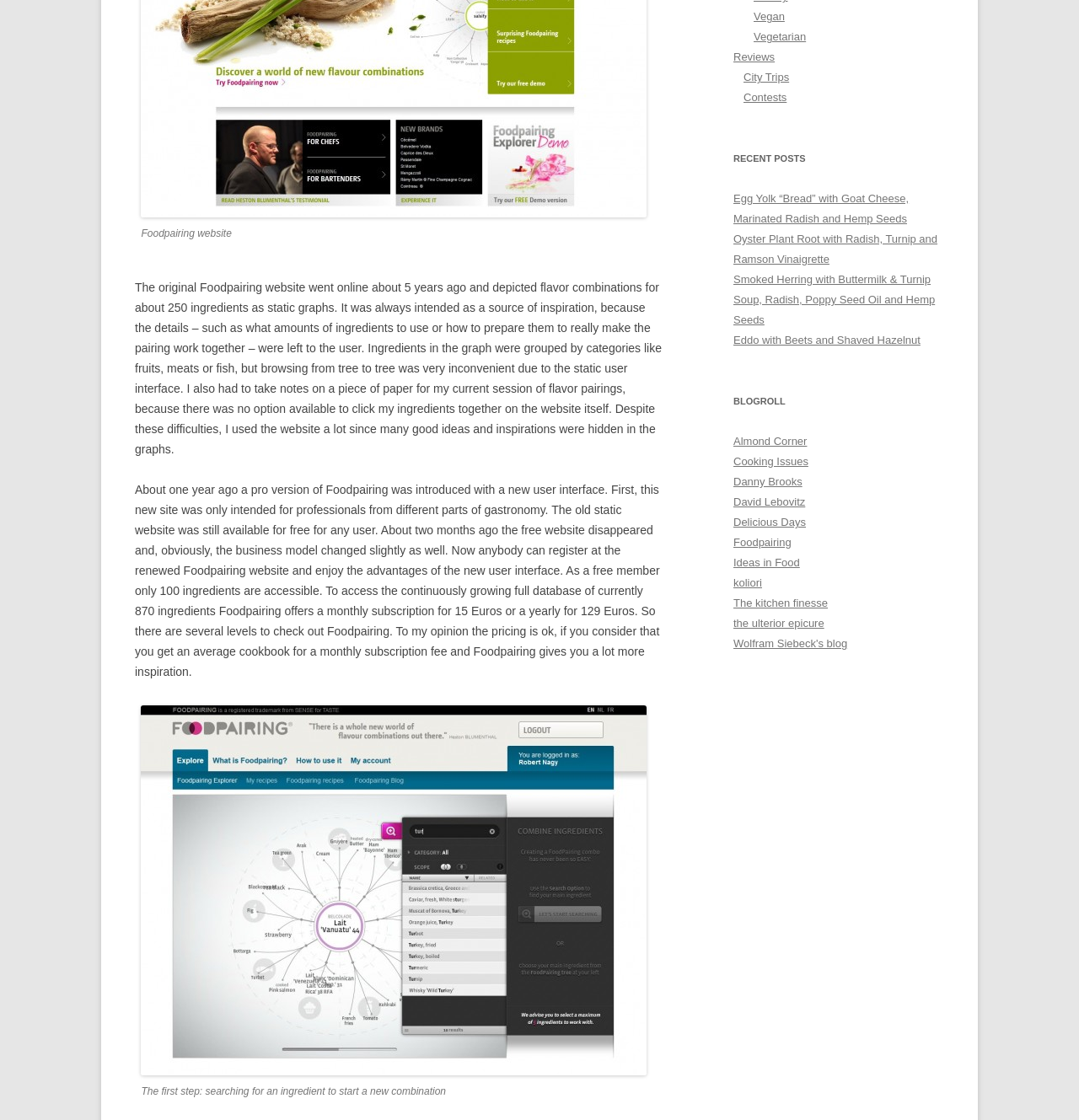Locate the bounding box coordinates of the UI element described by: "David Lebovitz". The bounding box coordinates should consist of four float numbers between 0 and 1, i.e., [left, top, right, bottom].

[0.68, 0.442, 0.746, 0.454]